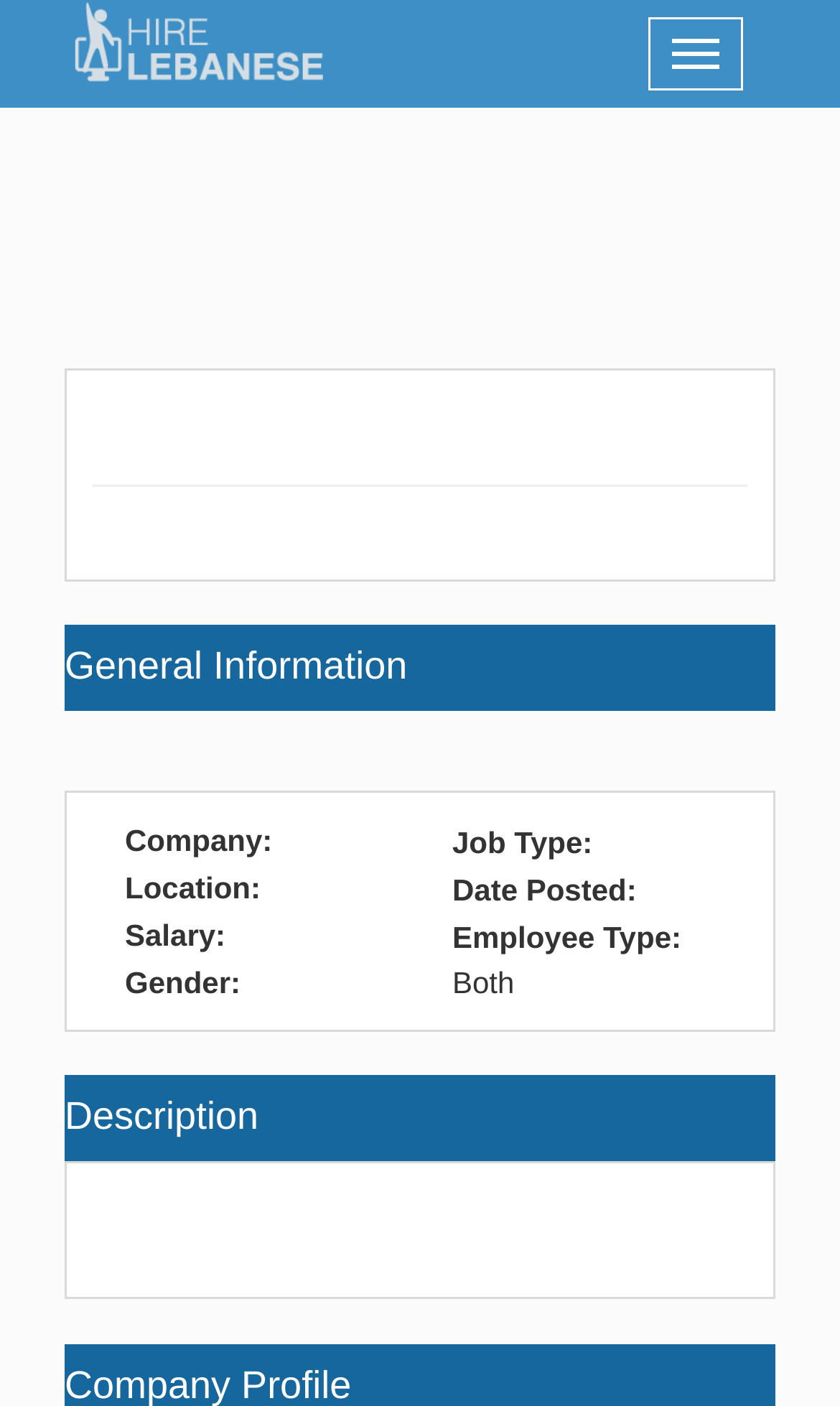What is the salary range for this job?
Answer with a single word or phrase, using the screenshot for reference.

Not specified